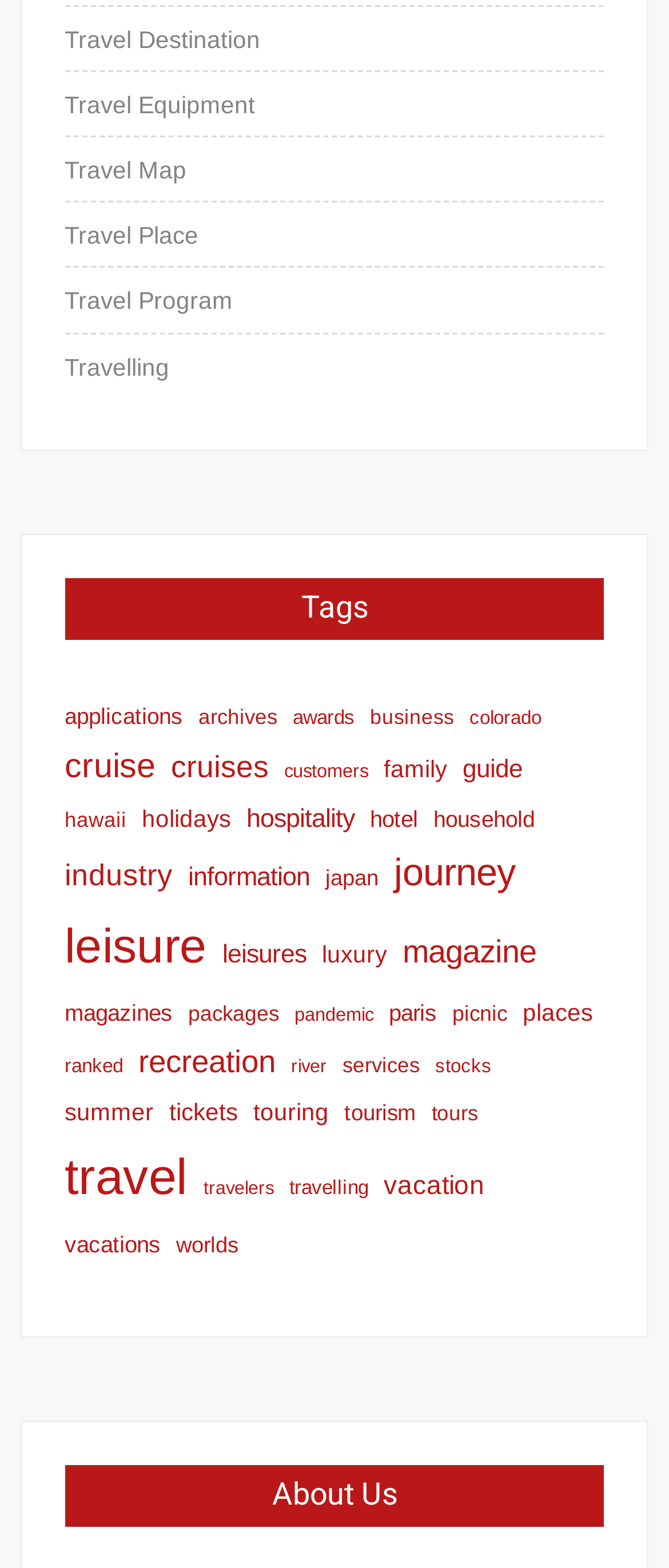Locate the bounding box coordinates of the item that should be clicked to fulfill the instruction: "Explore leisure travel options".

[0.097, 0.578, 0.309, 0.63]